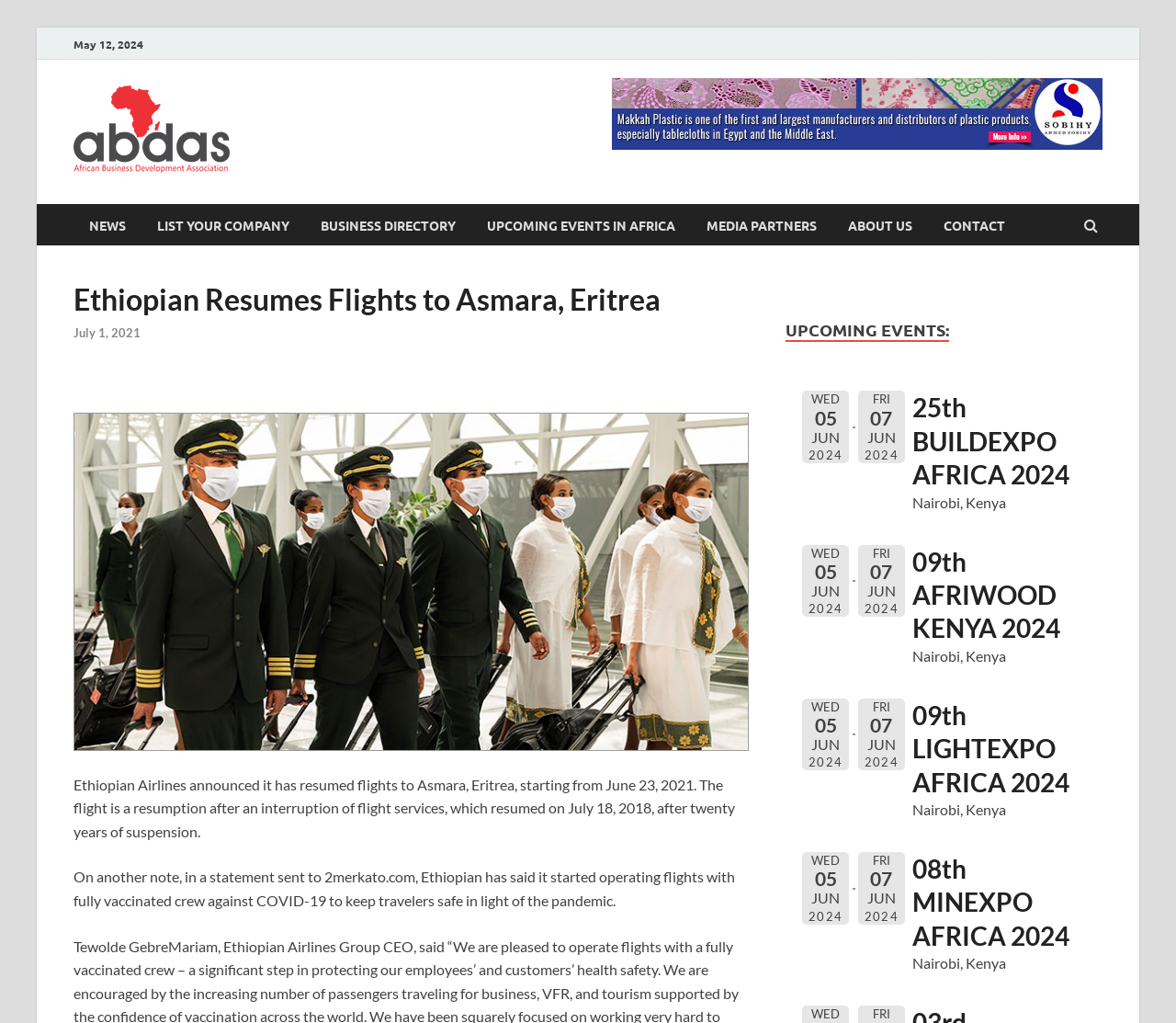Utilize the details in the image to give a detailed response to the question: What is the purpose of the webpage?

I inferred the purpose of the webpage by looking at the title of the webpage, which says 'ABDAS - Africa information and Business Directory', and the content of the webpage, which lists news and upcoming events related to Africa.